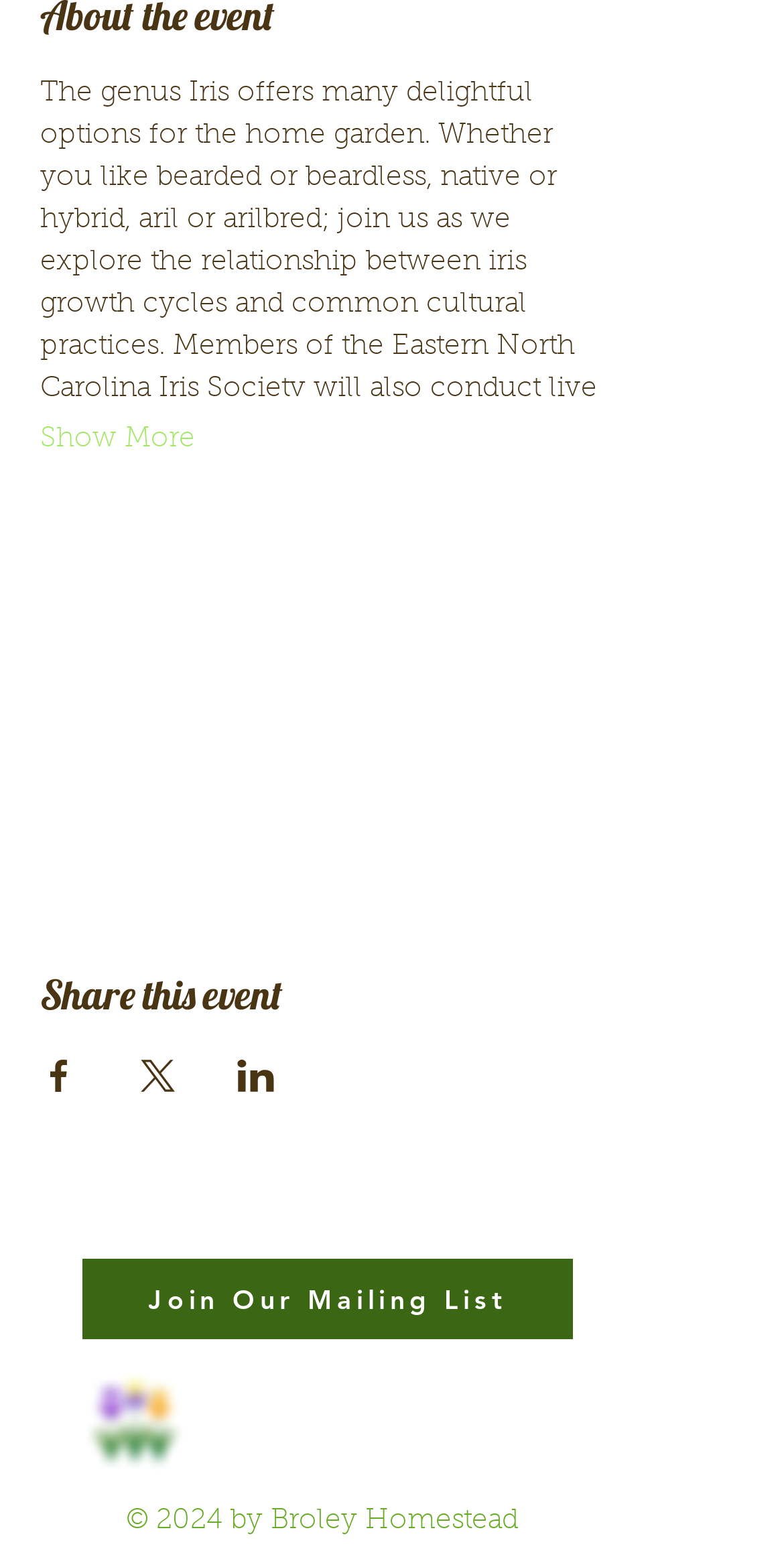Respond with a single word or short phrase to the following question: 
What is the topic of the event?

Iris growth cycles